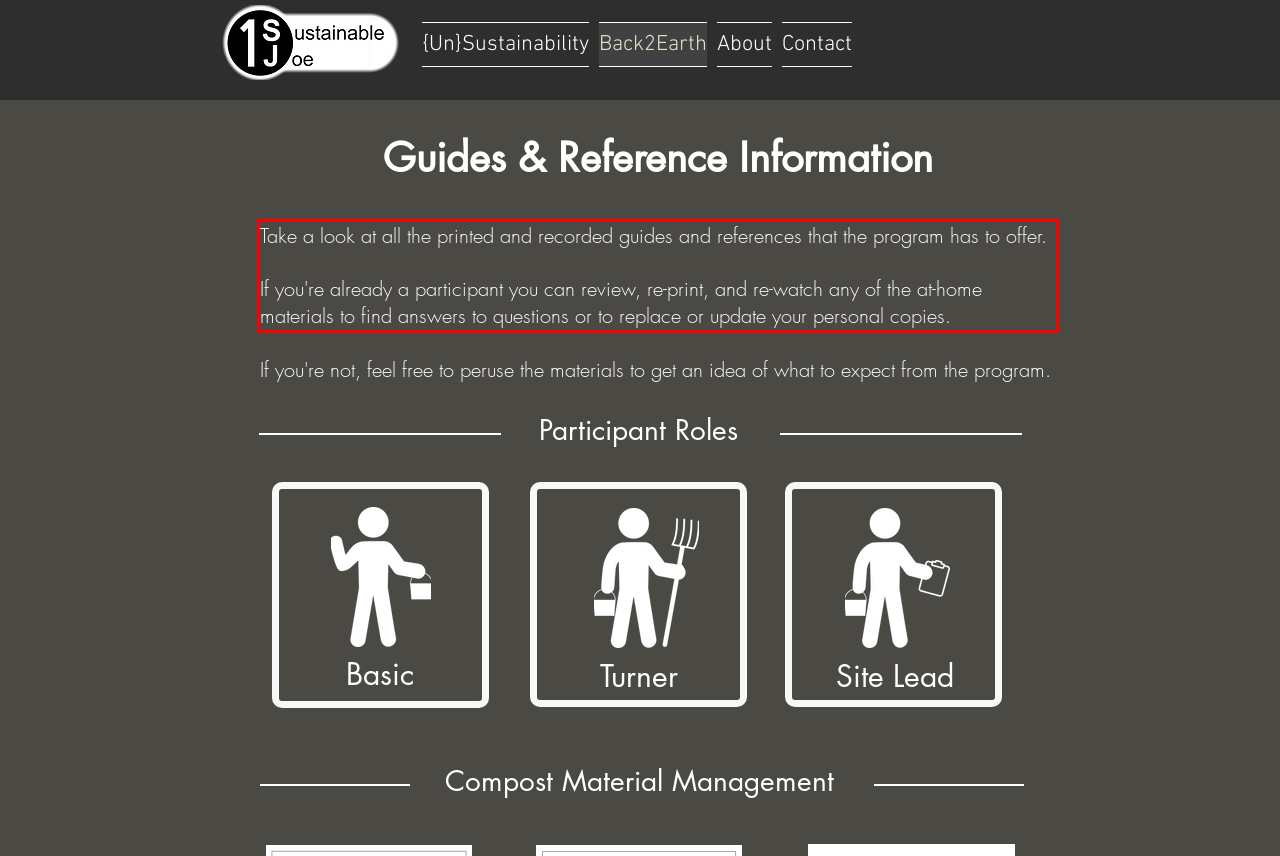Please examine the webpage screenshot and extract the text within the red bounding box using OCR.

Take a look at all the printed and recorded guides and references that the program has to offer. If you're already a participant you can review, re-print, and re-watch any of the at-home materials to find answers to questions or to replace or update your personal copies.